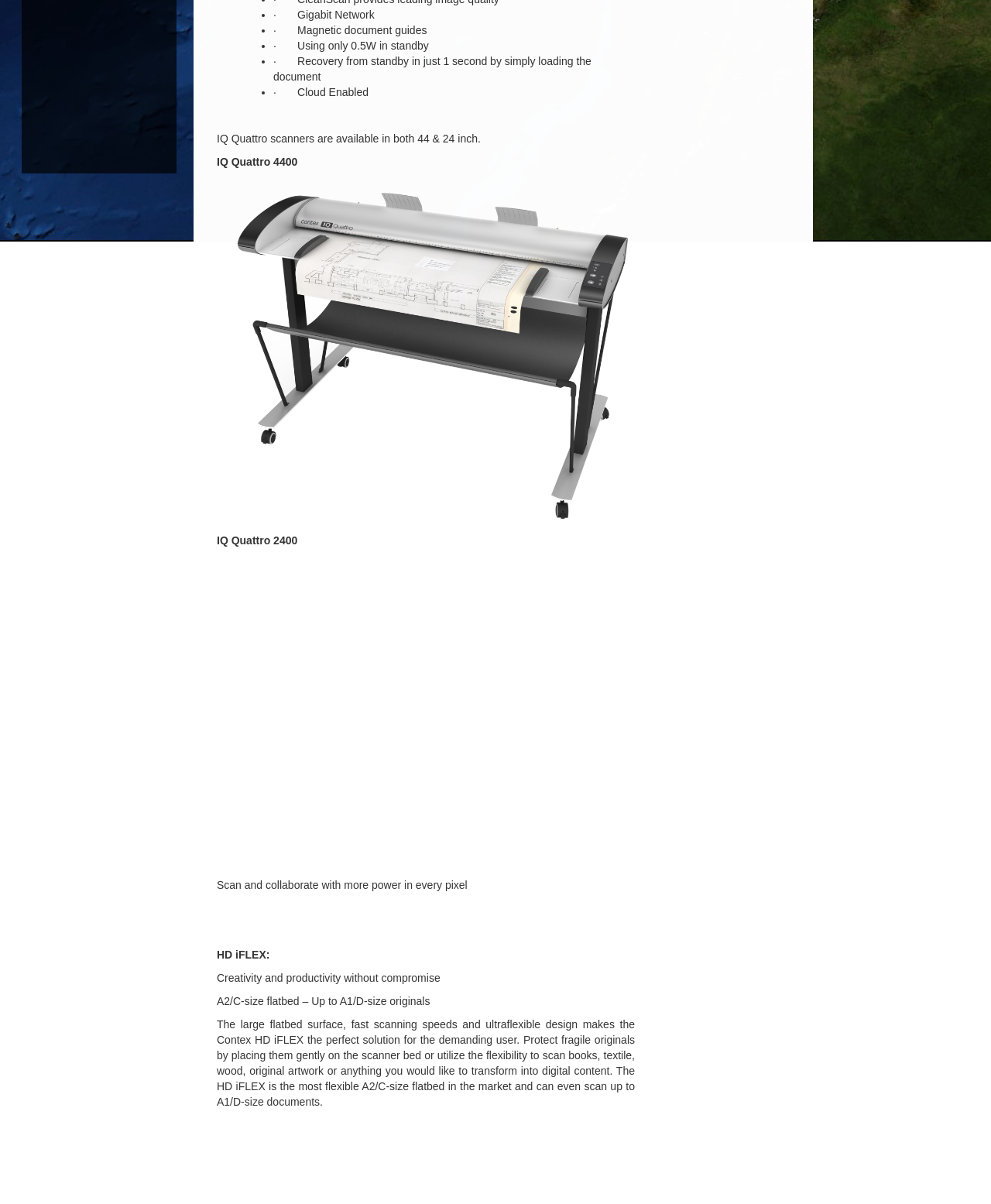What is the power consumption in standby?
Analyze the screenshot and provide a detailed answer to the question.

The power consumption in standby is mentioned in the text 'Using only 0.5W in standby'.